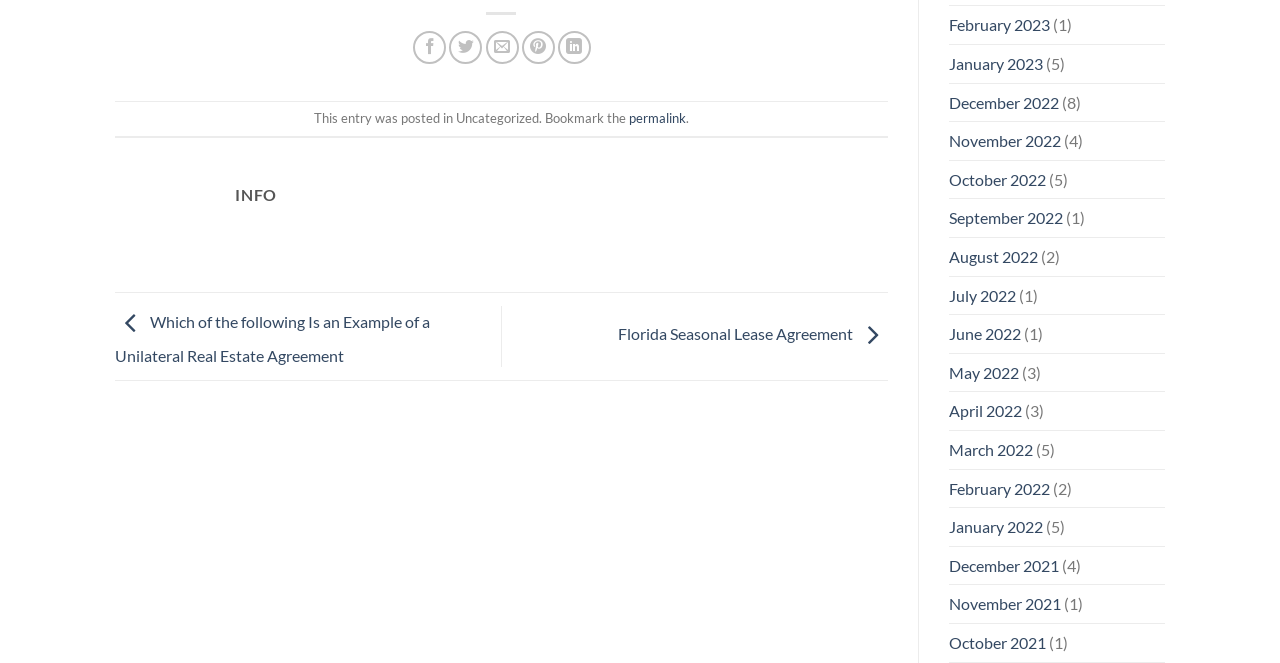Respond with a single word or phrase:
What is the category of the latest post?

Uncategorized